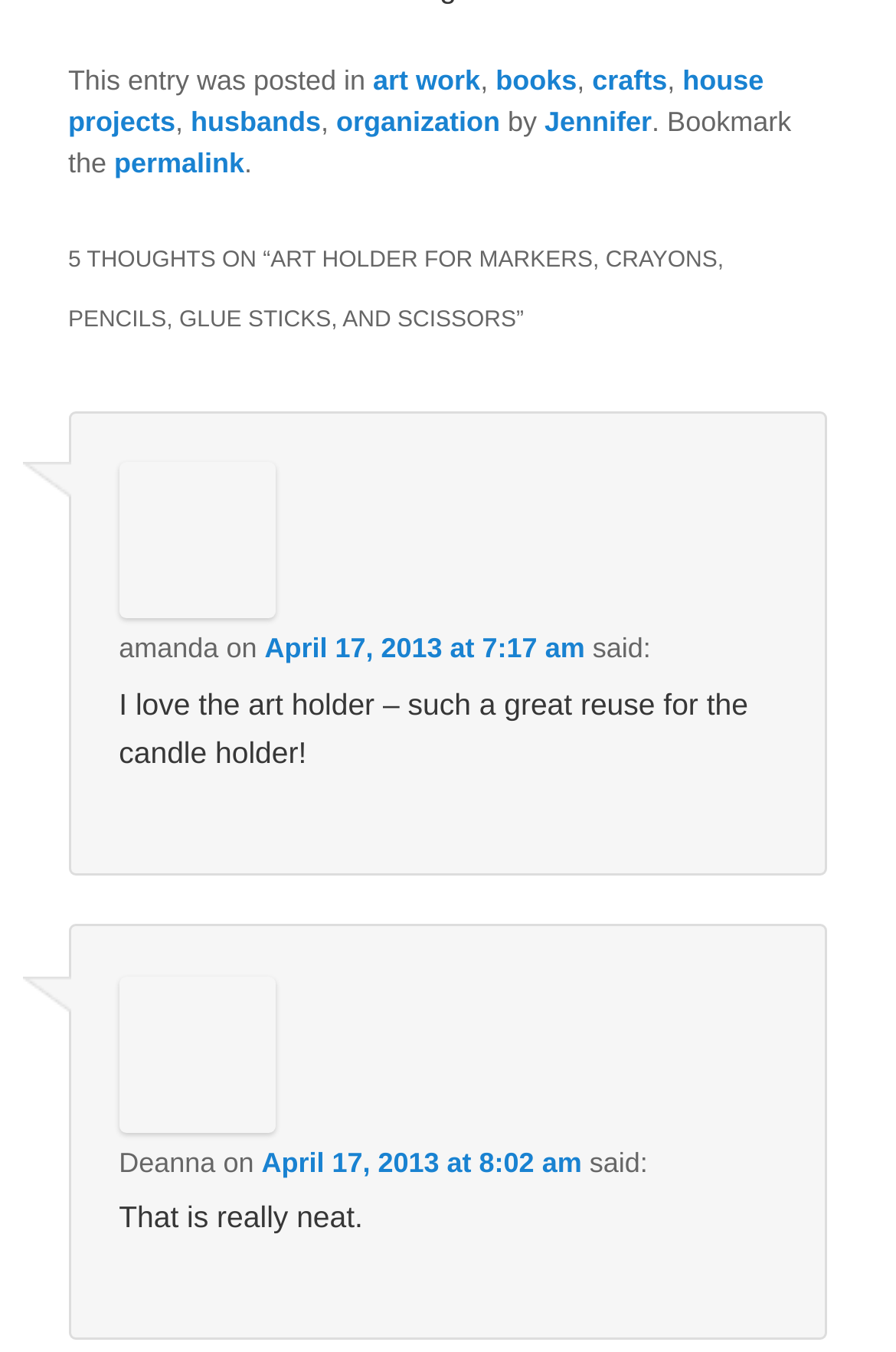Specify the bounding box coordinates of the region I need to click to perform the following instruction: "click the 'permalink' link". The coordinates must be four float numbers in the range of 0 to 1, i.e., [left, top, right, bottom].

[0.127, 0.109, 0.273, 0.133]